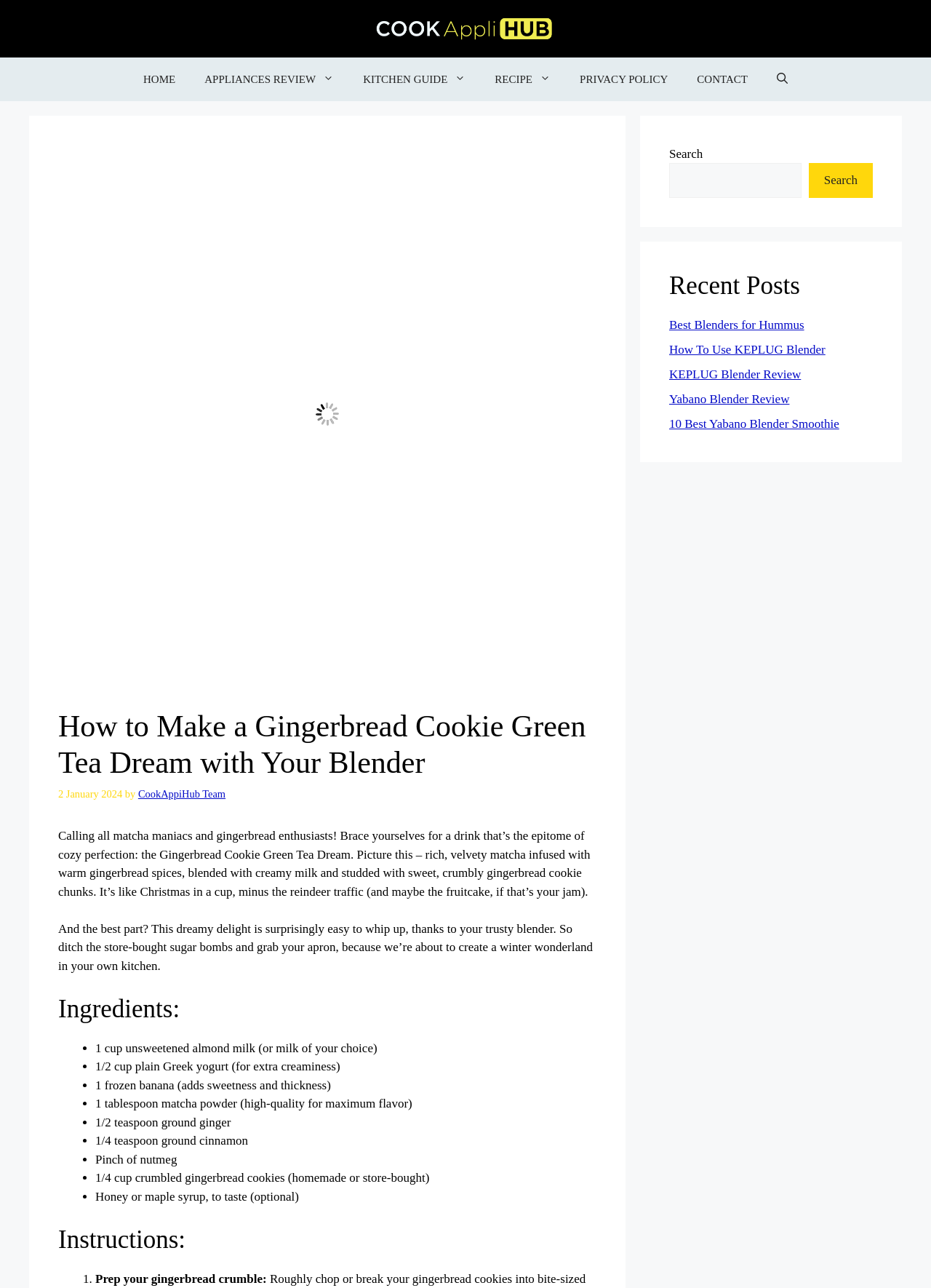Please identify the coordinates of the bounding box that should be clicked to fulfill this instruction: "View the 'Recent Posts'".

[0.719, 0.21, 0.938, 0.234]